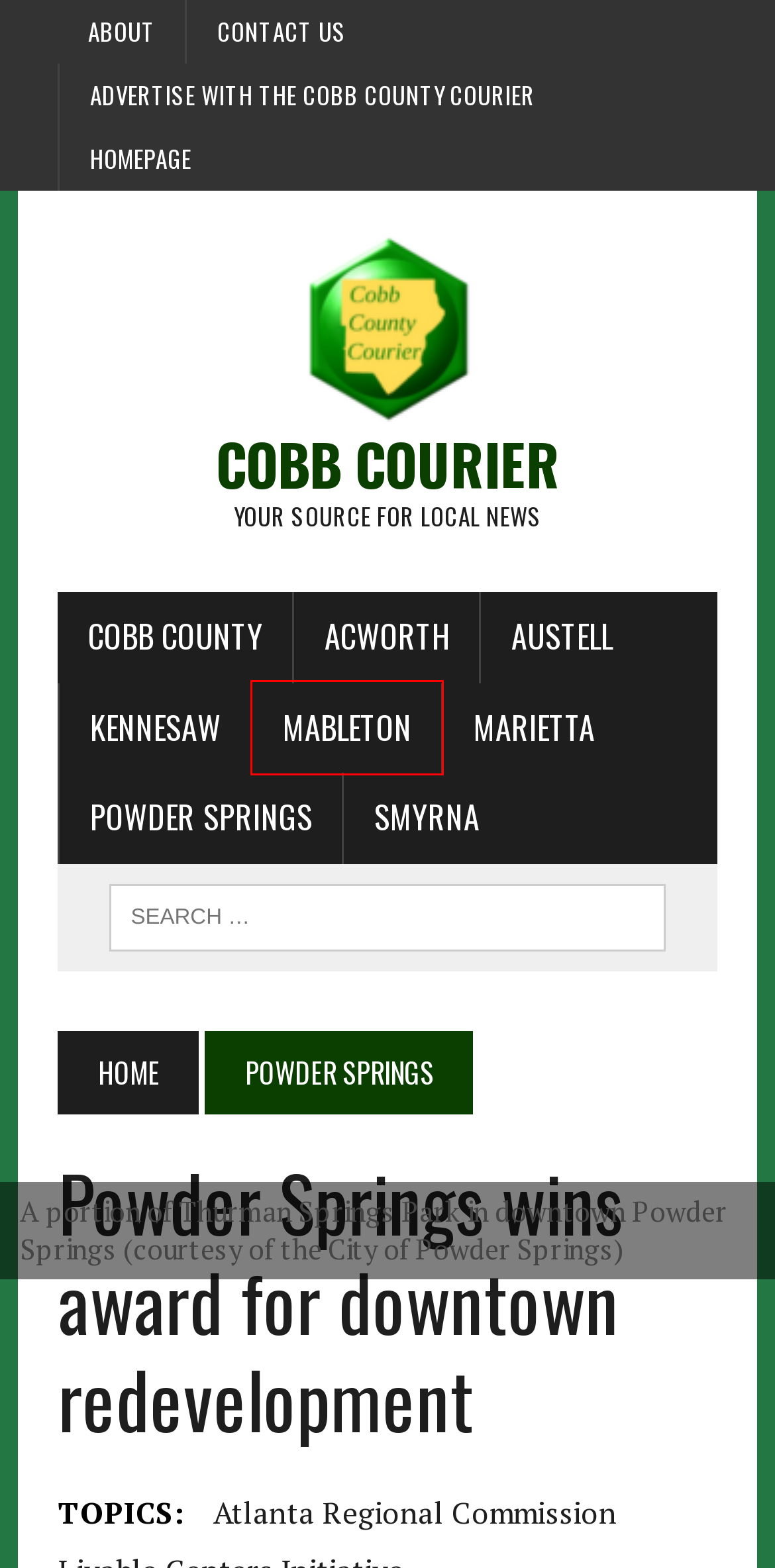You see a screenshot of a webpage with a red bounding box surrounding an element. Pick the webpage description that most accurately represents the new webpage after interacting with the element in the red bounding box. The options are:
A. Advertise with the Cobb County Courier - Cobb Courier
B. Acworth Archives - Cobb Courier
C. Cobb County Archives - Cobb Courier
D. Marietta Archives - Cobb Courier
E. Powder Springs Archives - Cobb Courier
F. Smyrna Archives - Cobb Courier
G. Homepage - Cobb Courier
H. Mableton Archives - Cobb Courier

H